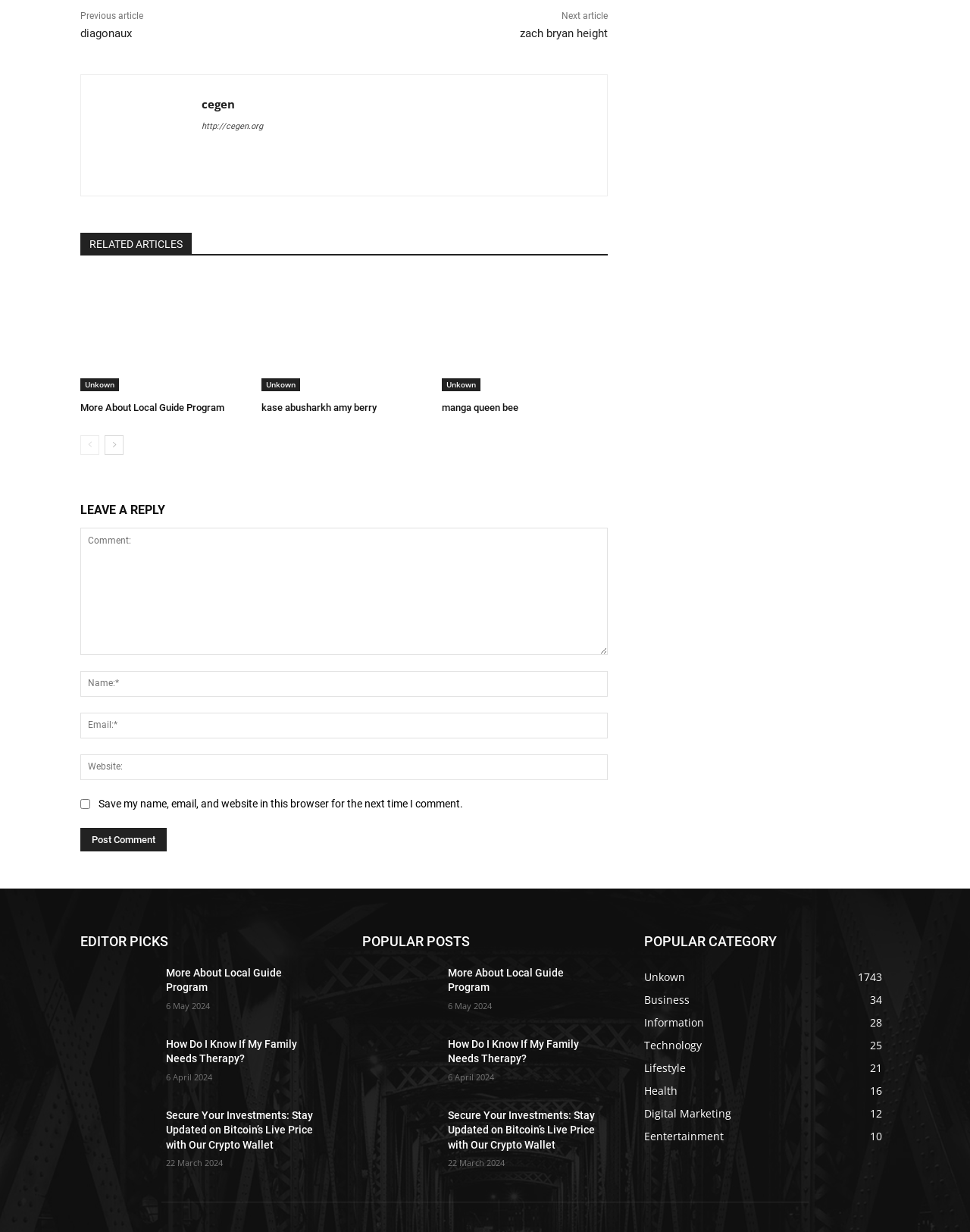Determine the coordinates of the bounding box that should be clicked to complete the instruction: "Click on the 'More About Local Guide Program' link". The coordinates should be represented by four float numbers between 0 and 1: [left, top, right, bottom].

[0.083, 0.223, 0.254, 0.318]